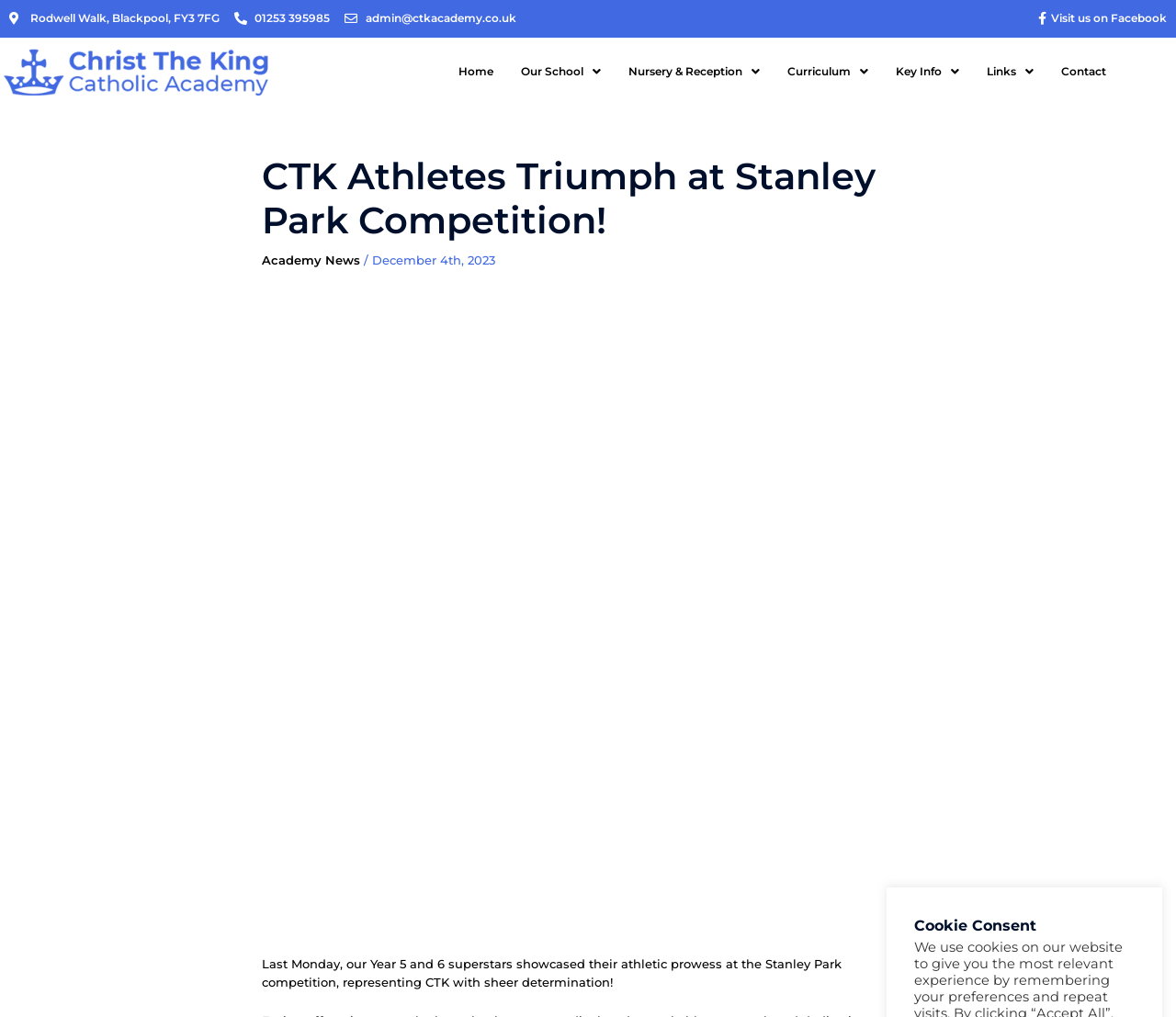Please identify the bounding box coordinates of the element on the webpage that should be clicked to follow this instruction: "View the curriculum". The bounding box coordinates should be given as four float numbers between 0 and 1, formatted as [left, top, right, bottom].

[0.658, 0.052, 0.75, 0.09]